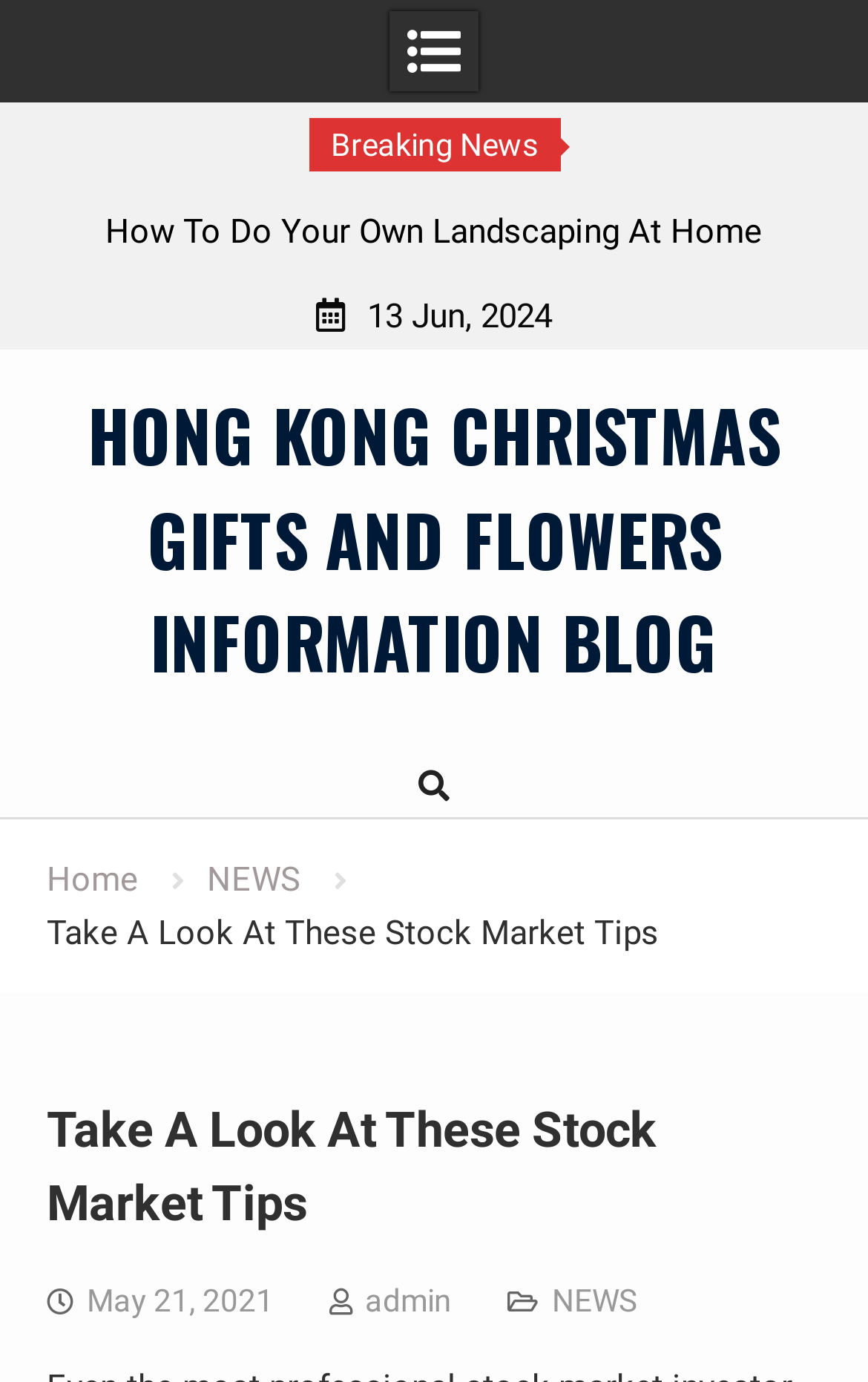Pinpoint the bounding box coordinates of the area that must be clicked to complete this instruction: "Read the article 'The Fusion of Tech and Beauty: How Science Has Revolutionized Tubing Mascara for the Modern Consumer'".

None